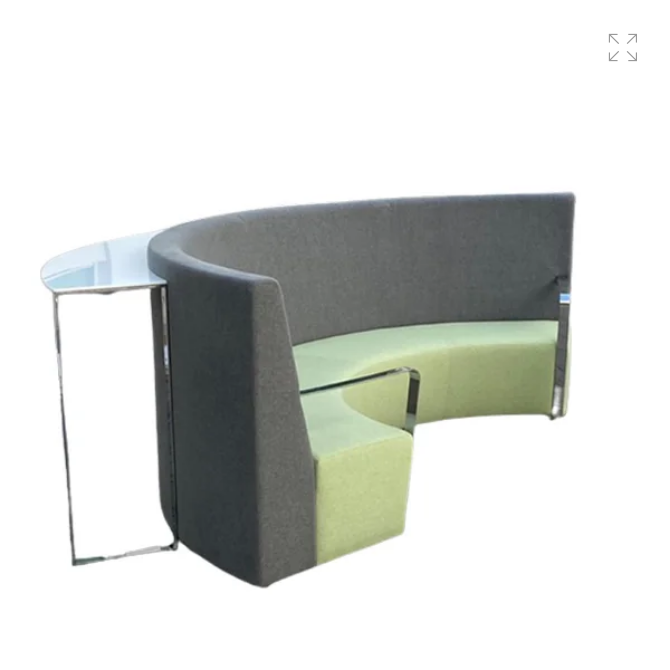Give a short answer using one word or phrase for the question:
What is the purpose of the built-in console?

Storage